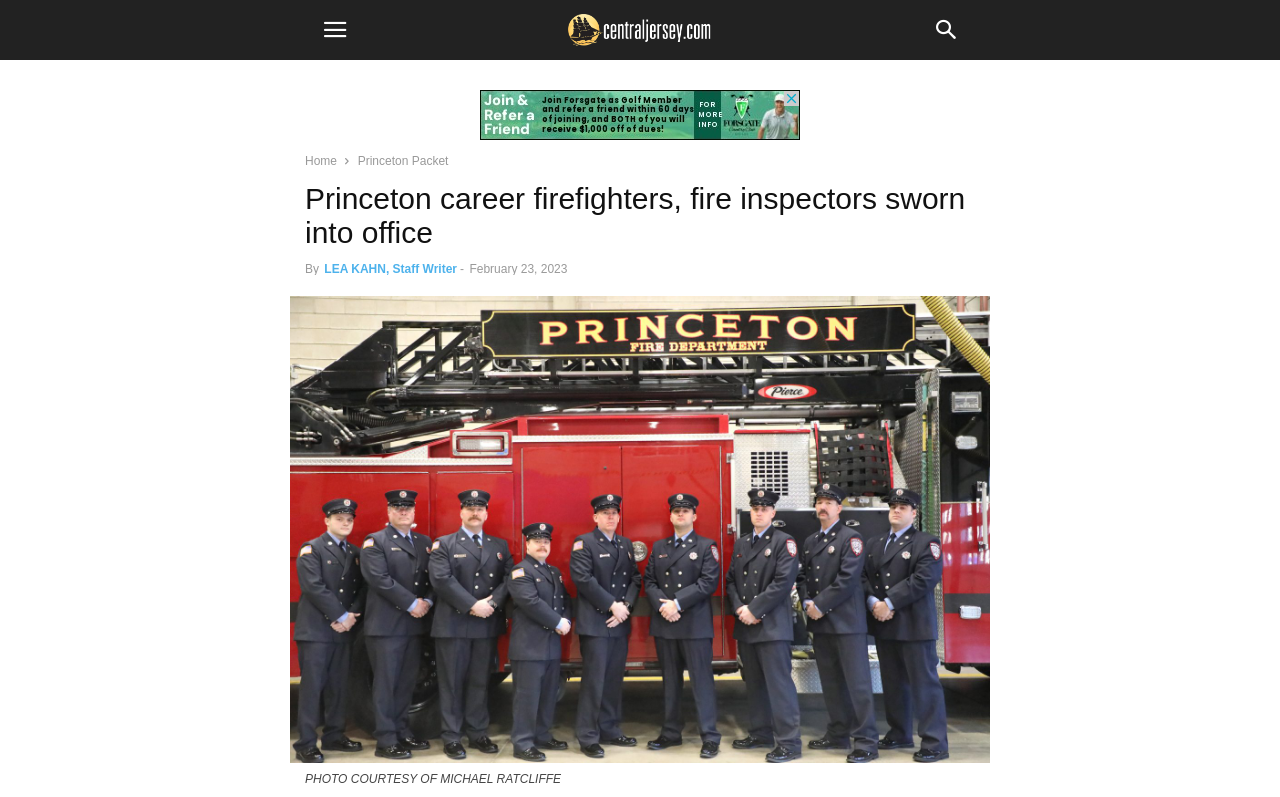Given the element description, predict the bounding box coordinates in the format (top-left x, top-left y, bottom-right x, bottom-right y). Make sure all values are between 0 and 1. Here is the element description: aria-label="Advertisement" title="3rd party ad content"

[0.375, 0.113, 0.625, 0.176]